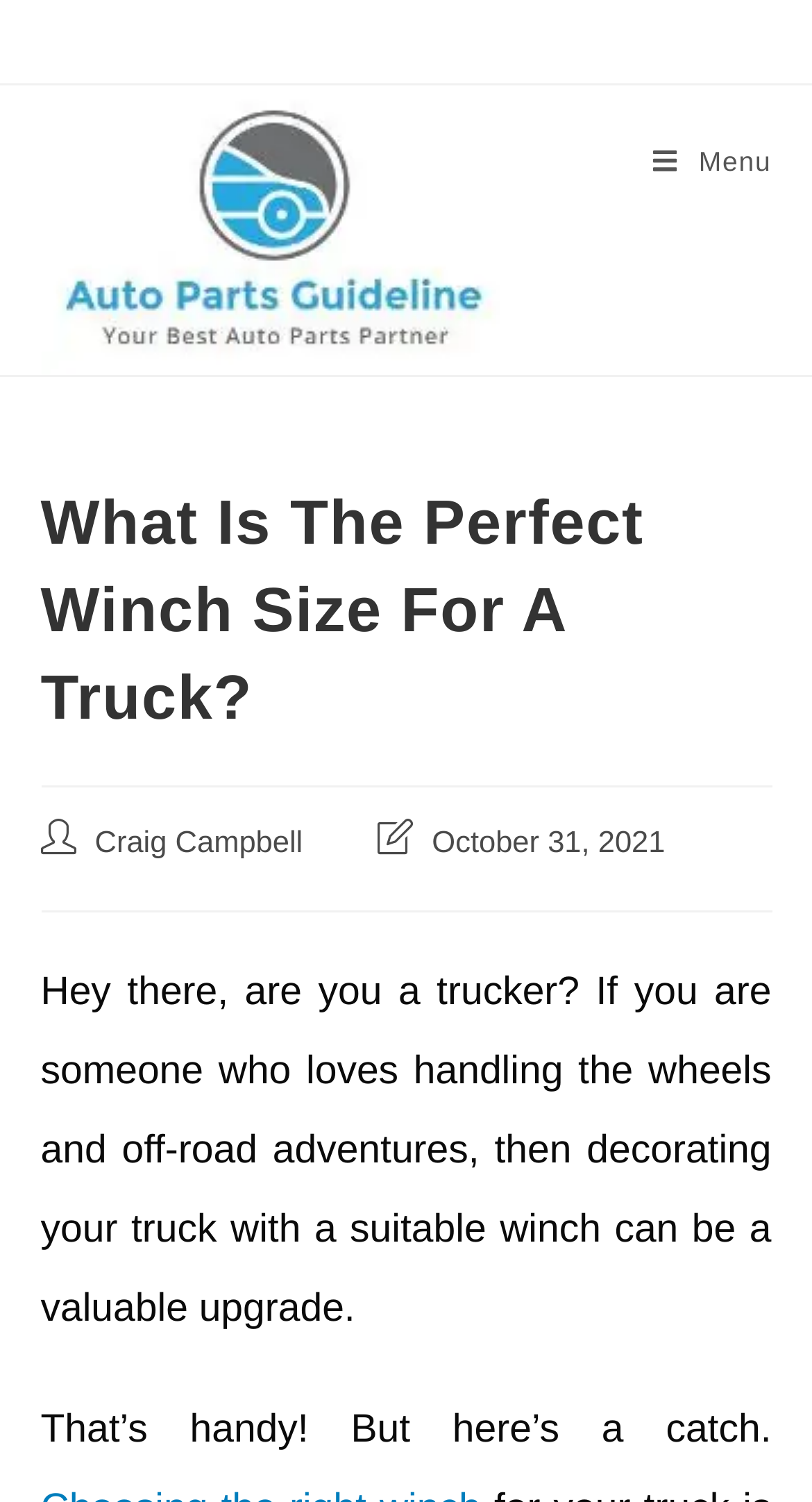What is the tone of the introductory paragraph?
Look at the image and construct a detailed response to the question.

The tone of the introductory paragraph can be inferred from the language used, which is casual and conversational. The use of phrases like 'Hey there' and 'handling the wheels' creates an informal tone, suggesting that the author is trying to establish a friendly and approachable relationship with the reader.